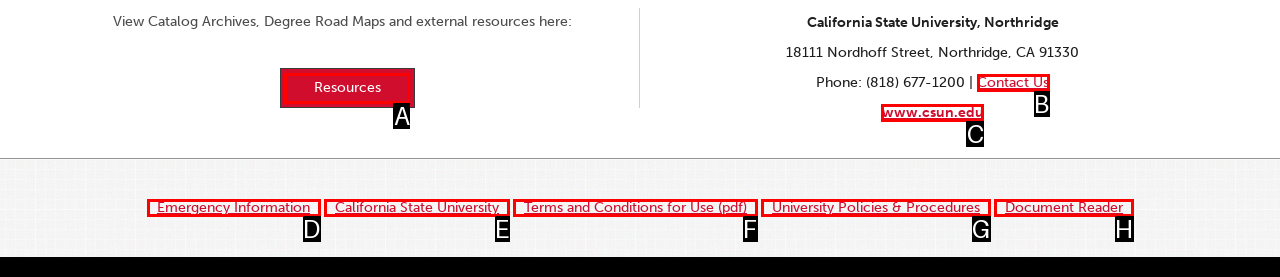Find the HTML element that matches the description provided: University Policies & Procedures
Answer using the corresponding option letter.

G